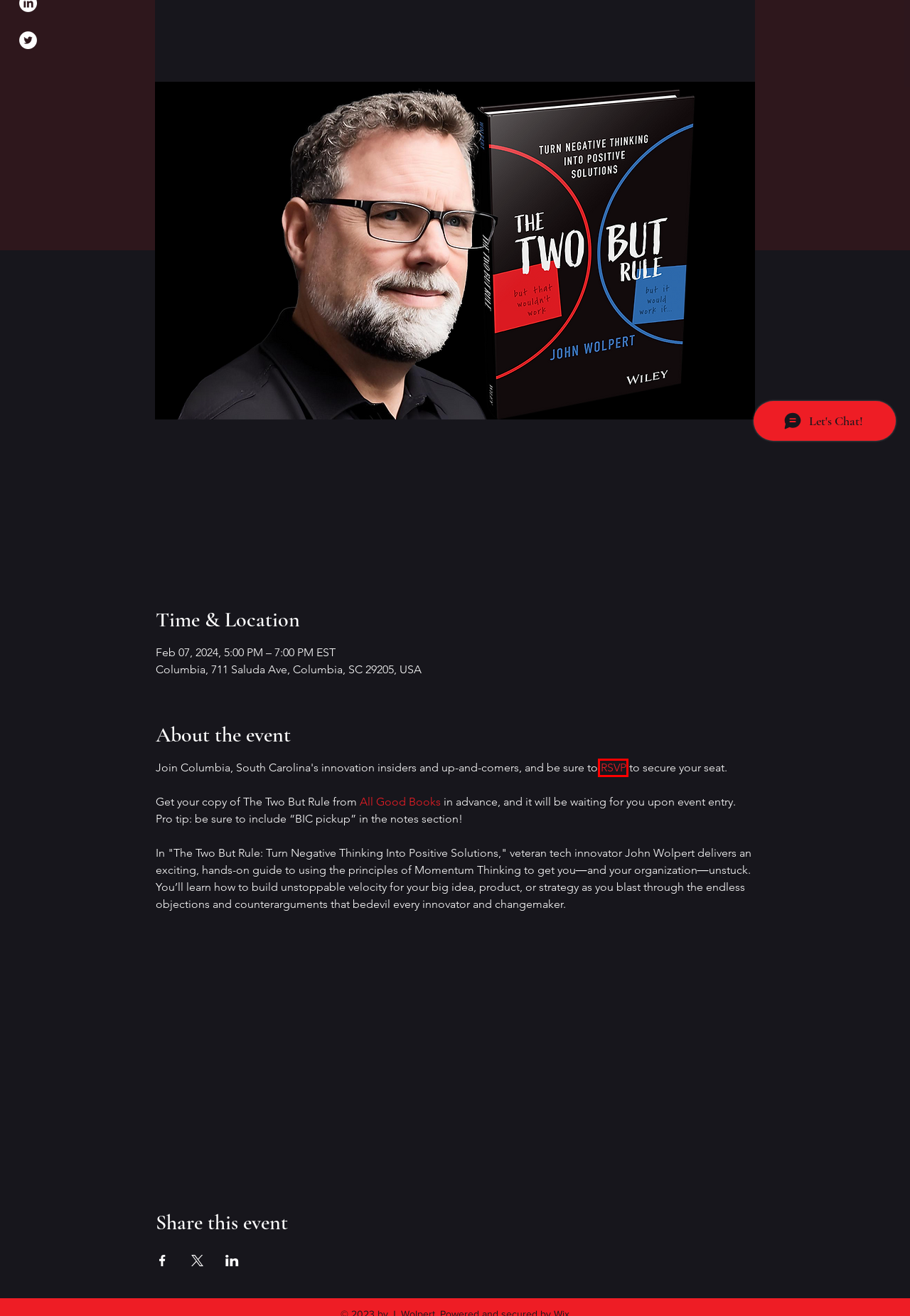You are given a screenshot of a webpage with a red rectangle bounding box. Choose the best webpage description that matches the new webpage after clicking the element in the bounding box. Here are the candidates:
A. Cart Page | John Wolpert
B. THE TWO BUT RULE GPT | AI With ChatGPT
C. MEDIA | John Wolpert
D. Form
E. LIVE EVENTS | John Wolpert
F. THE TWO BUT RULE | by John Wolpert
G. John Wolpert: Author of 'The Two But Rule' and Innovation Speaker
H. All Good Books

D